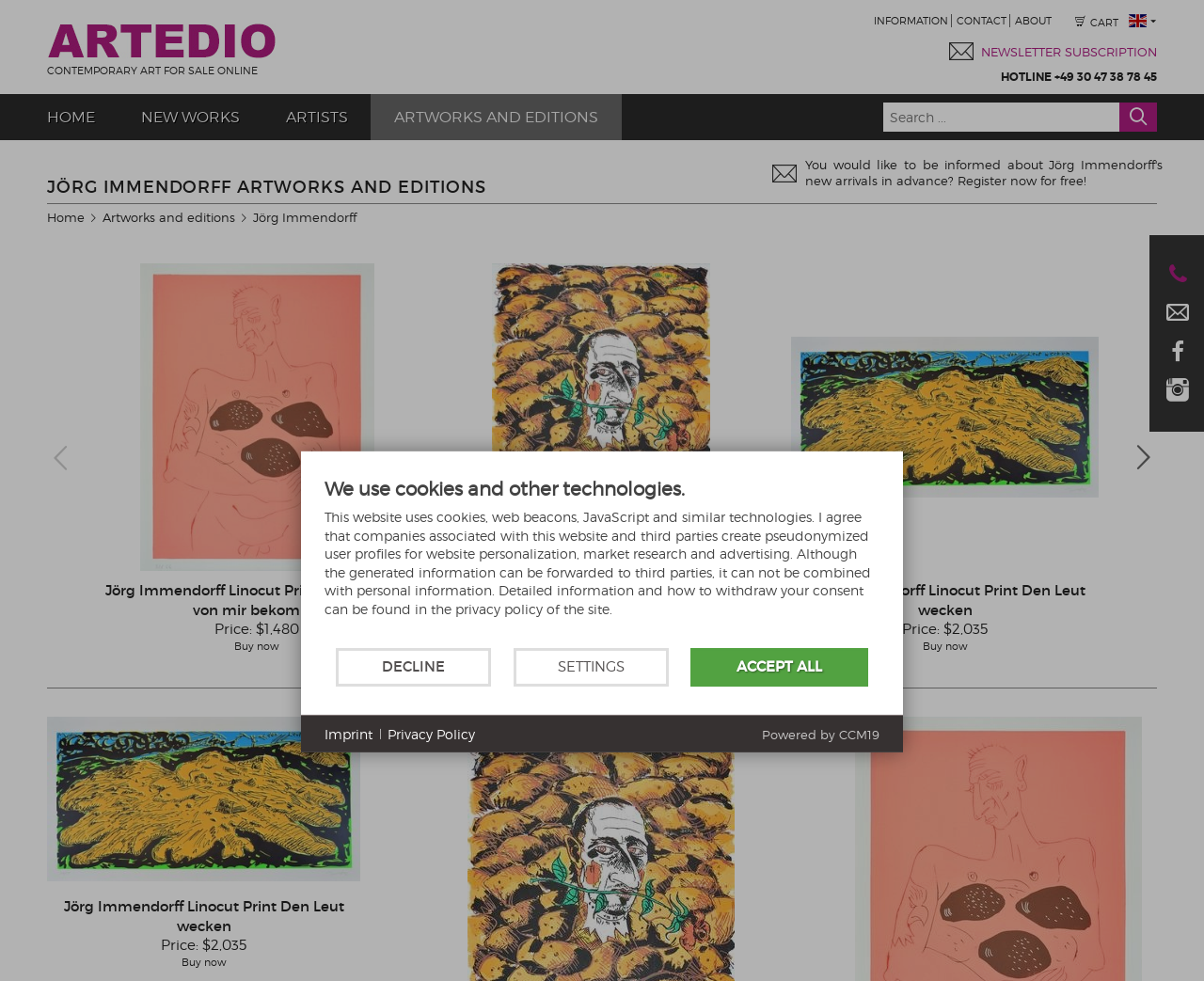Extract the top-level heading from the webpage and provide its text.

JÖRG IMMENDORFF ARTWORKS AND EDITIONS